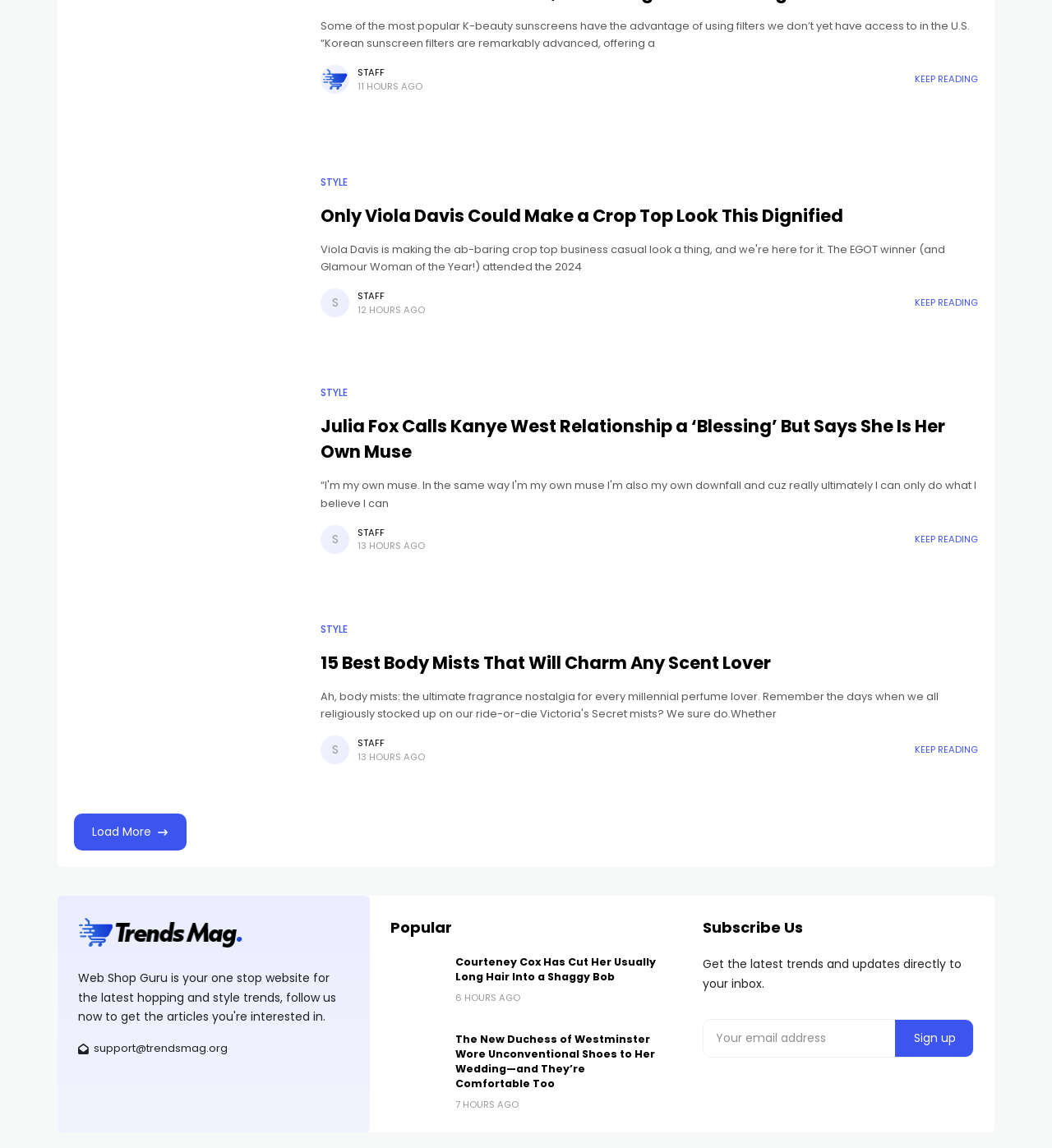What is the purpose of the textbox at the bottom of the webpage? Refer to the image and provide a one-word or short phrase answer.

Subscribe to newsletter